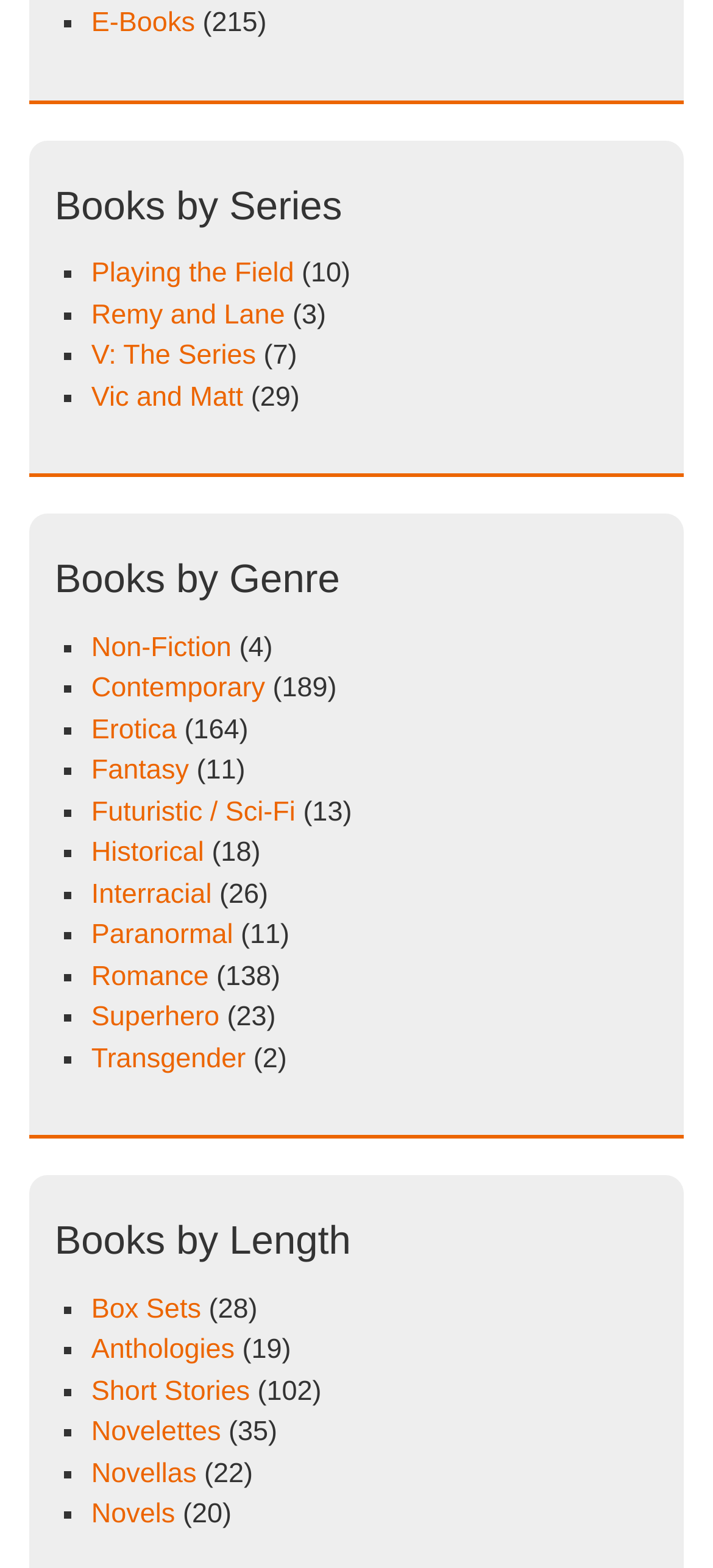Please provide a short answer using a single word or phrase for the question:
What is the second genre category?

Contemporary